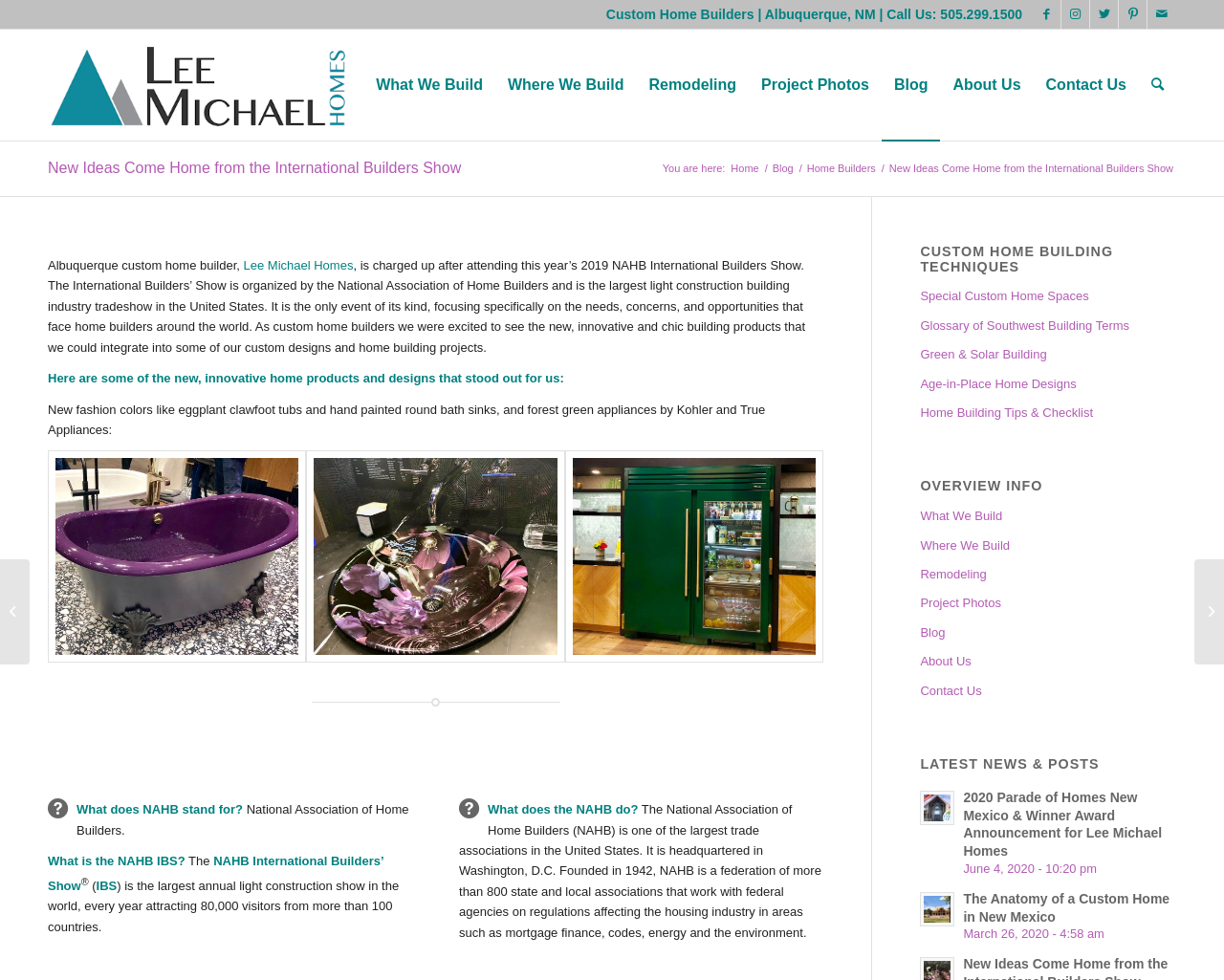Use a single word or phrase to answer the question:
What is the company name of the custom home builder?

Lee Michael Homes